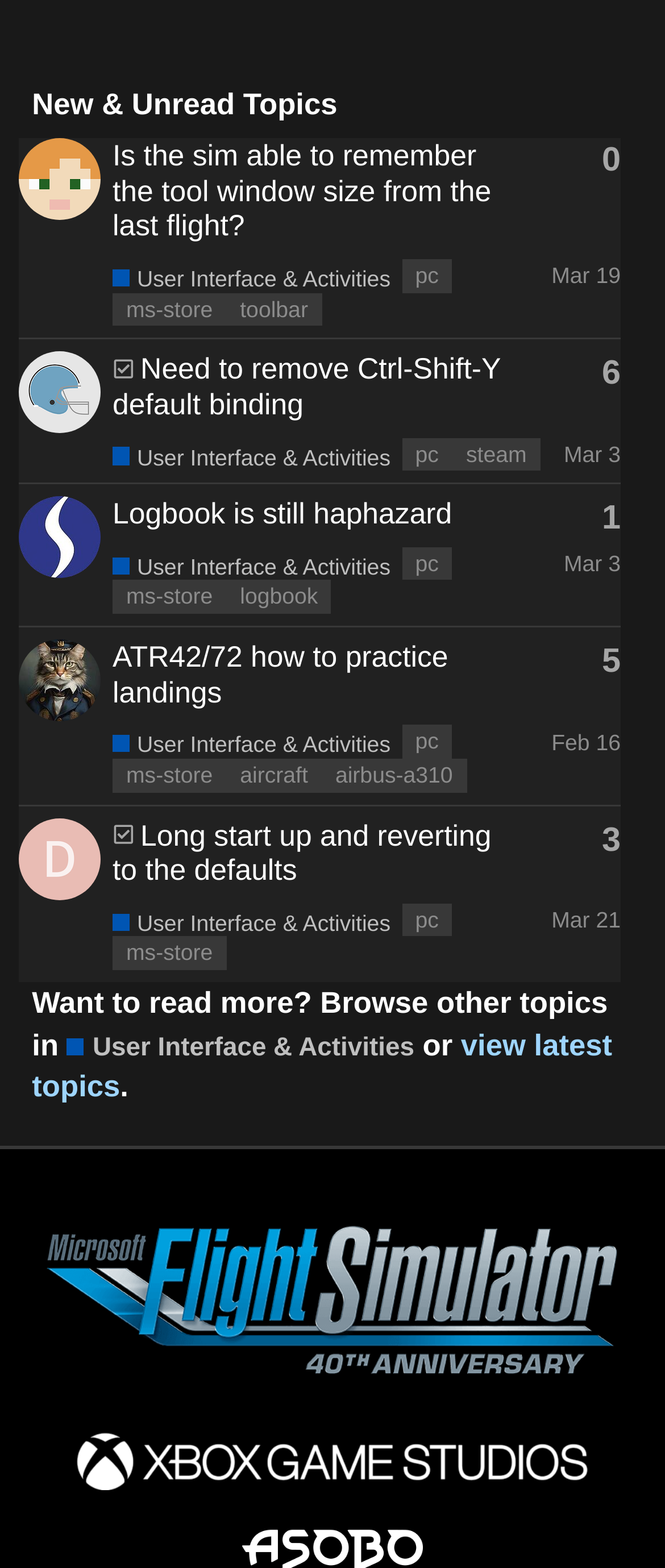What is the date of the latest reply to the topic 'Long start up and reverting to the defaults'?
Look at the image and provide a detailed response to the question.

I found the topic 'Long start up and reverting to the defaults' and looked for the date of the latest reply, which is indicated as 'Created: Mar 21, 2024'.